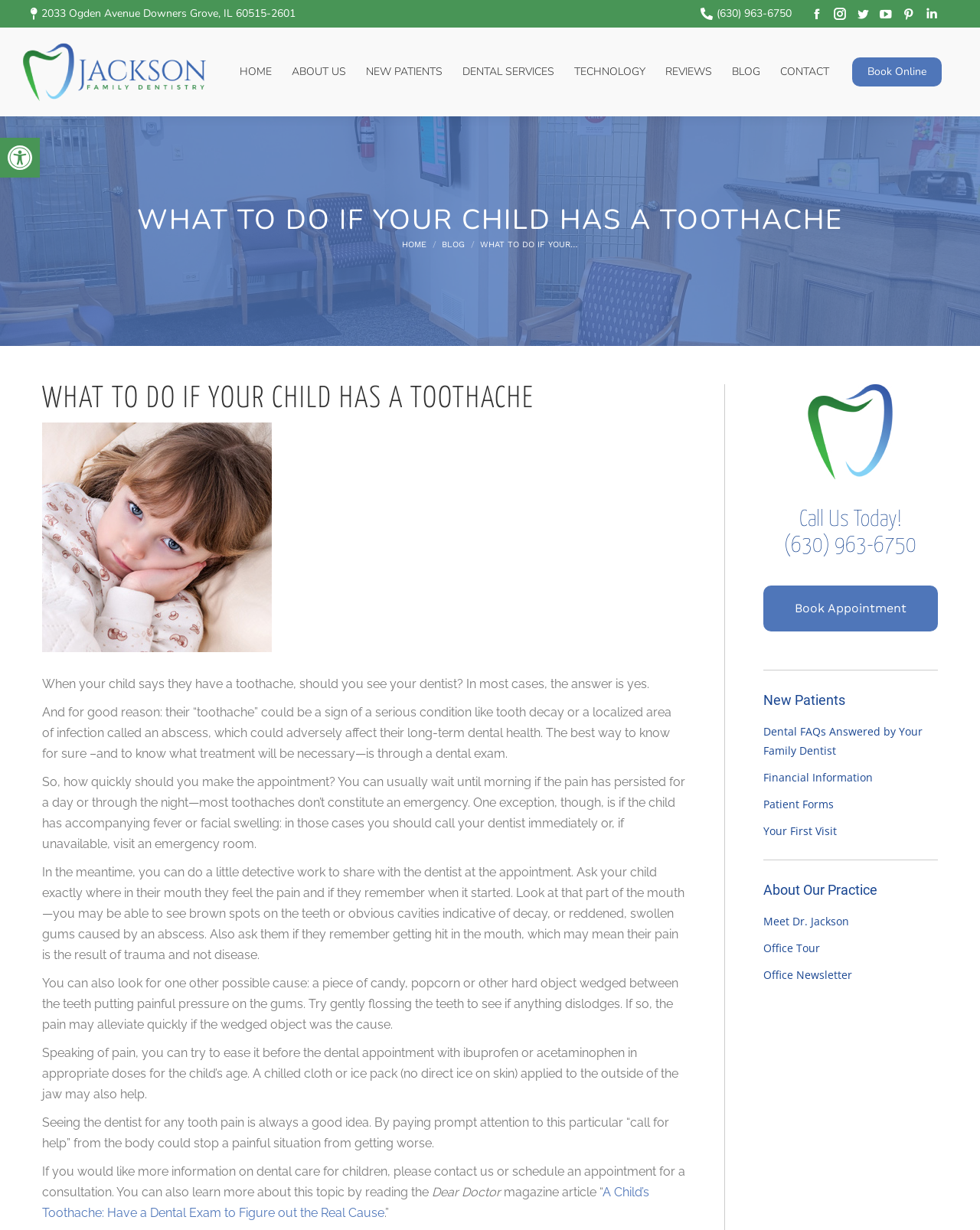Please determine the bounding box coordinates of the section I need to click to accomplish this instruction: "Call the dentist at (630) 963-6750".

[0.715, 0.005, 0.808, 0.017]